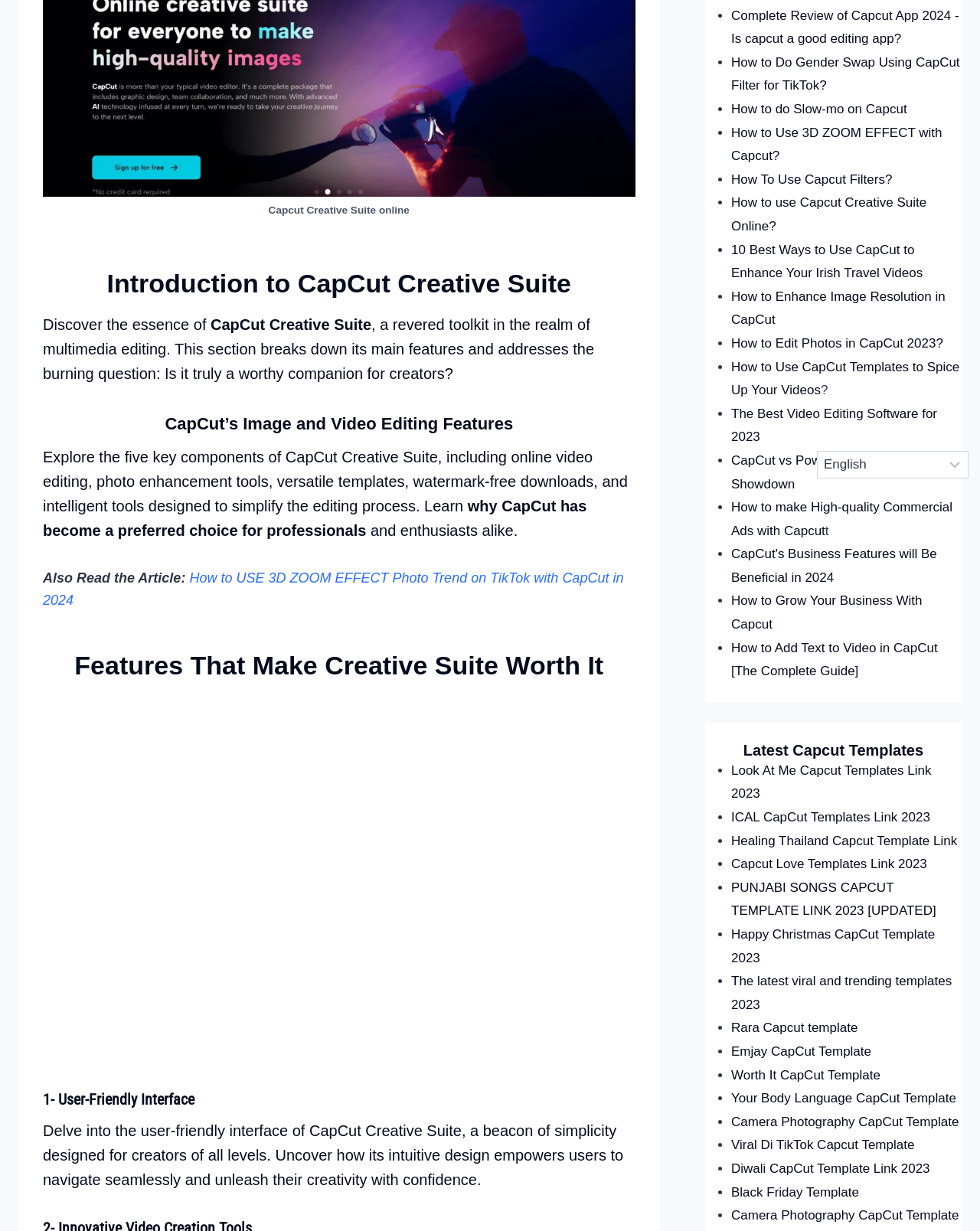Identify the bounding box for the element characterized by the following description: "Emjay CapCut Template".

[0.746, 0.848, 0.889, 0.86]